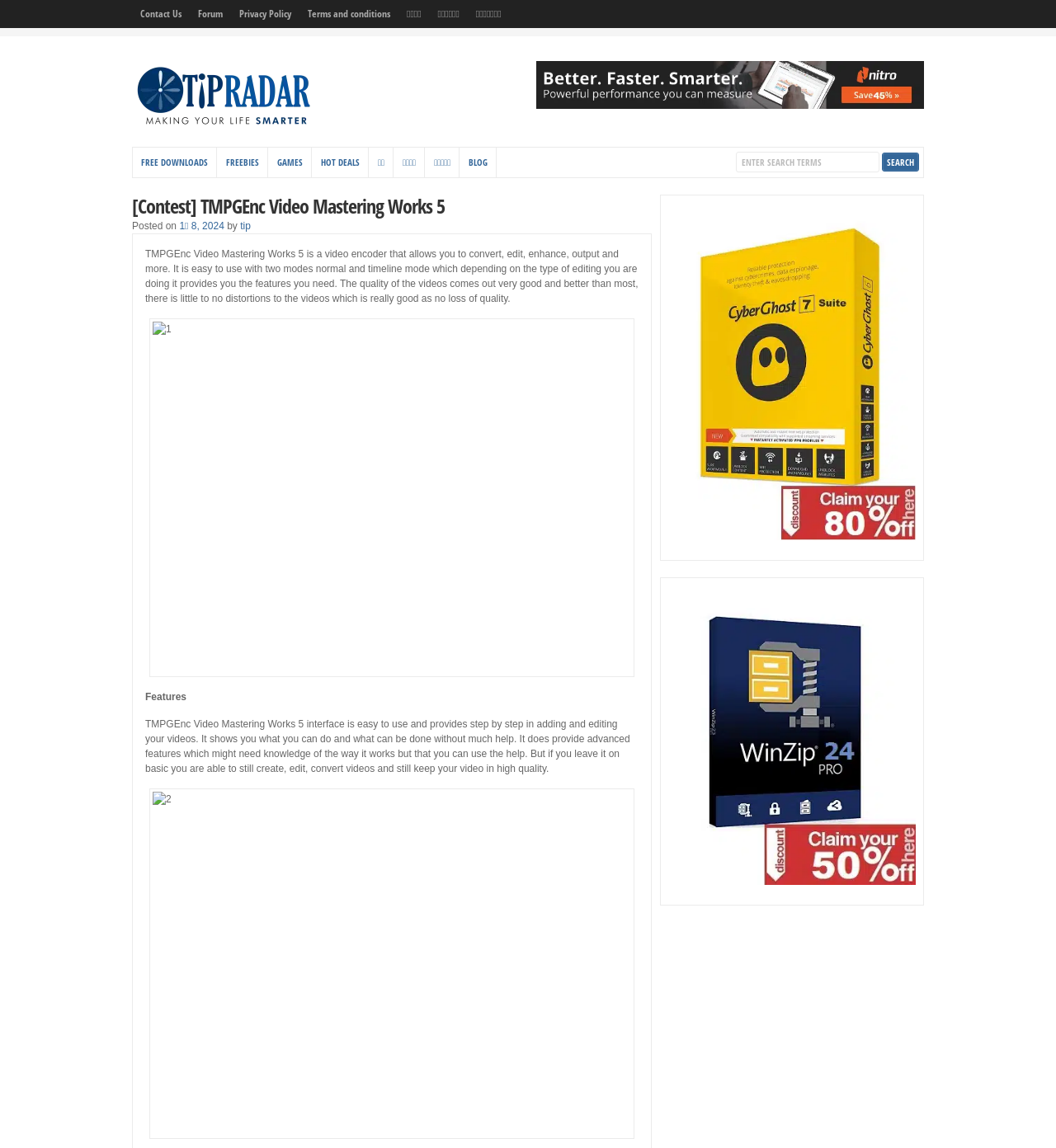Identify the bounding box coordinates of the element to click to follow this instruction: 'Enter search terms in the search box'. Ensure the coordinates are four float values between 0 and 1, provided as [left, top, right, bottom].

[0.697, 0.132, 0.833, 0.15]